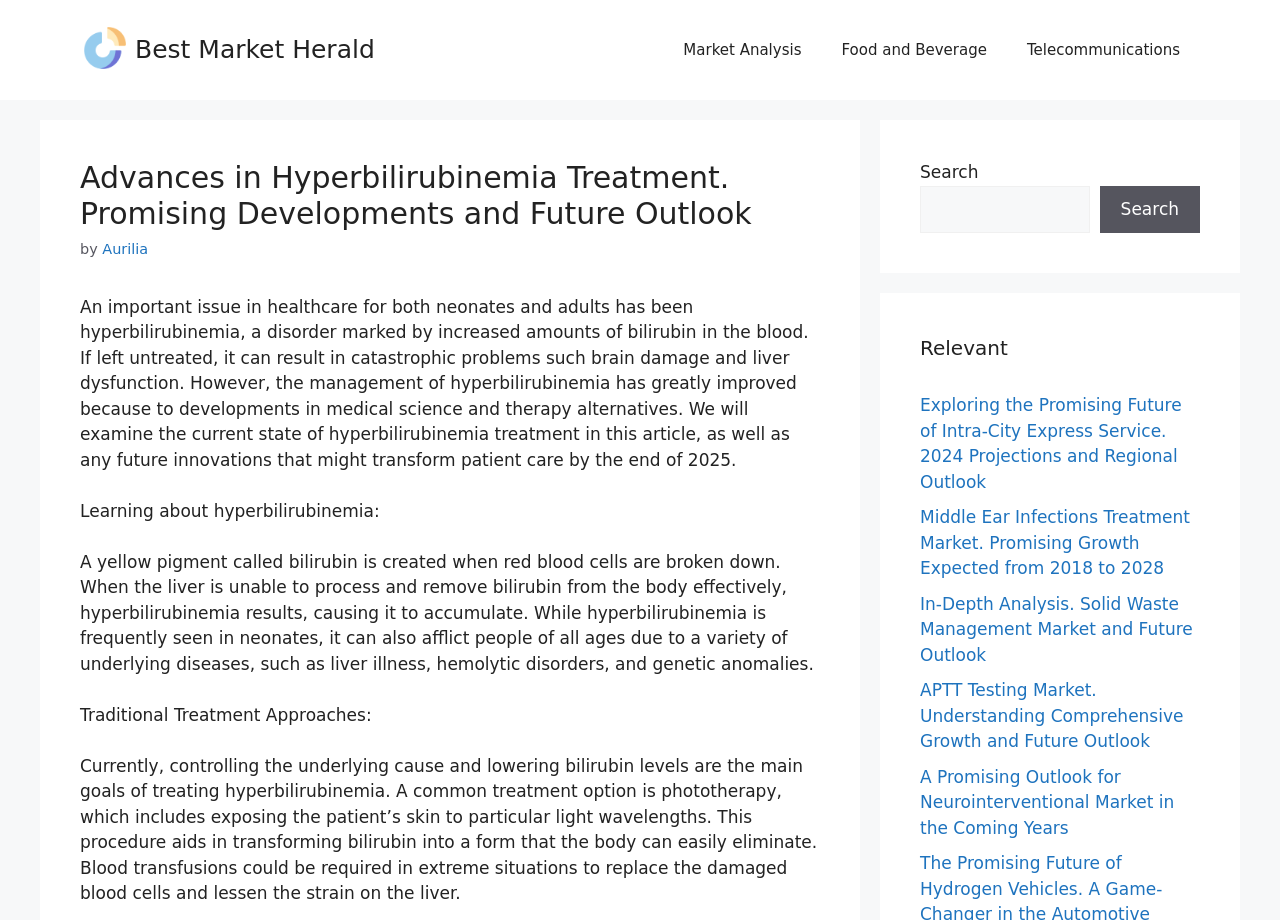Given the webpage screenshot and the description, determine the bounding box coordinates (top-left x, top-left y, bottom-right x, bottom-right y) that define the location of the UI element matching this description: Search

[0.859, 0.202, 0.938, 0.253]